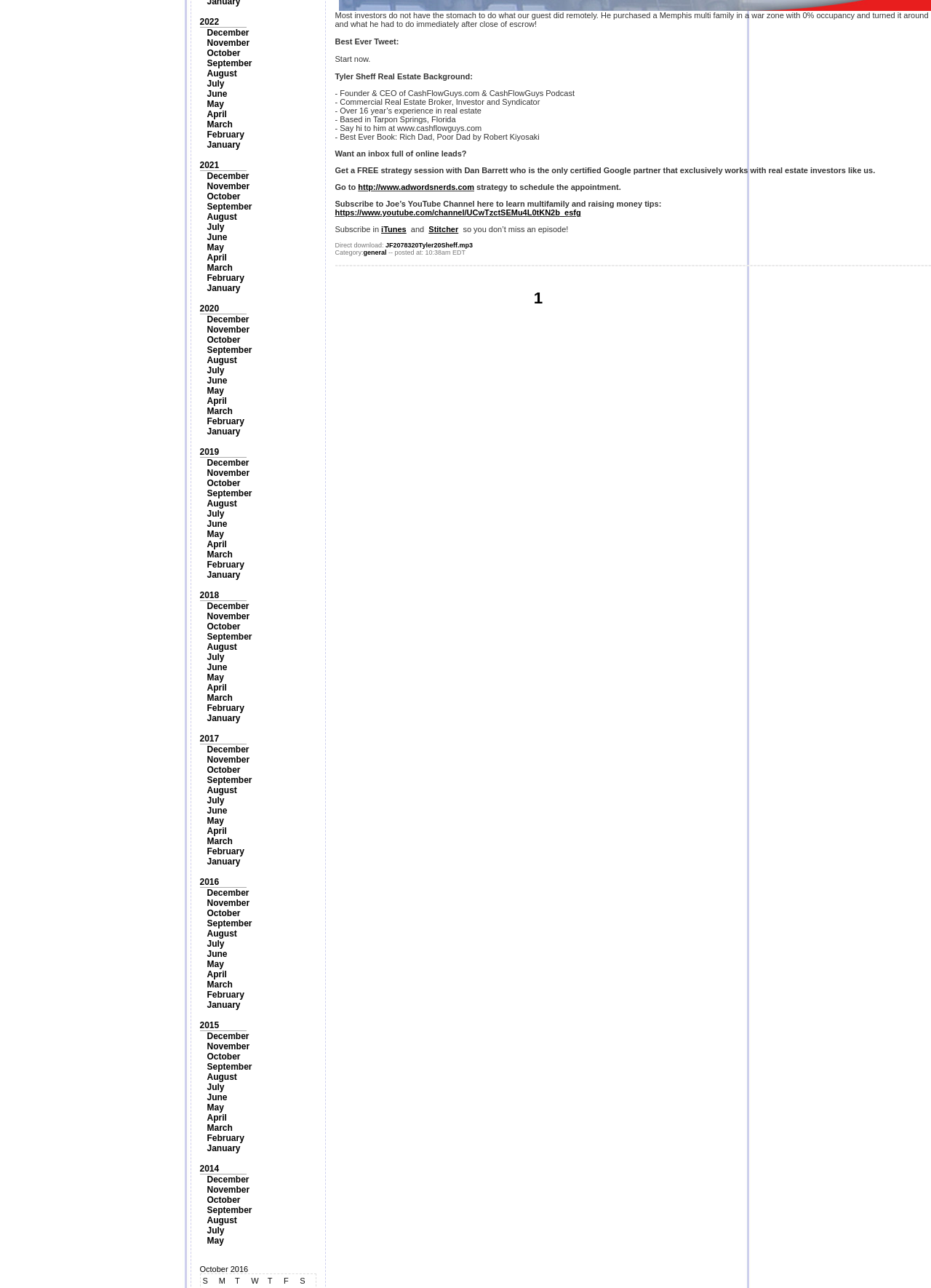Based on the description "January", find the bounding box of the specified UI element.

[0.222, 0.554, 0.258, 0.562]